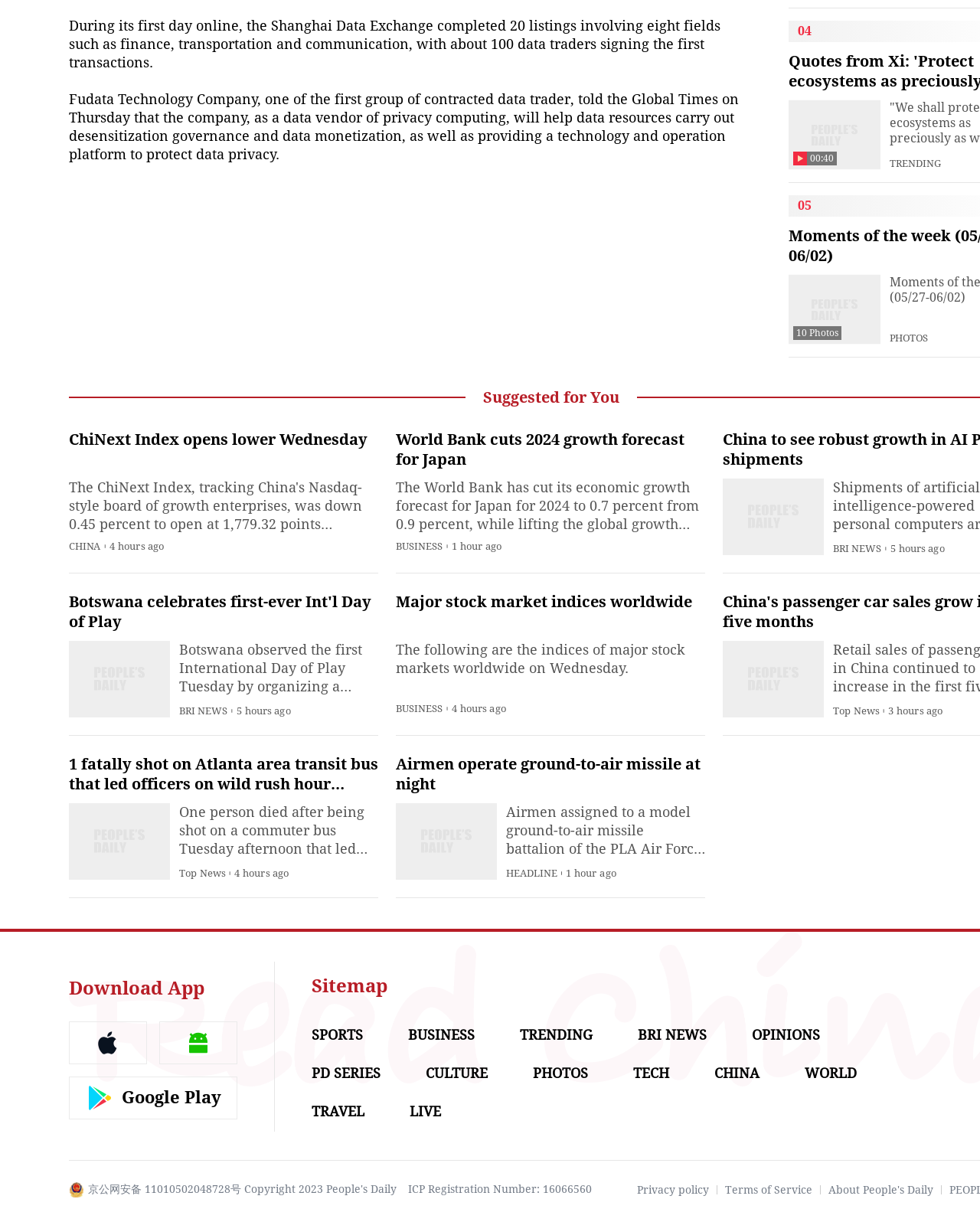Specify the bounding box coordinates of the area to click in order to follow the given instruction: "Check the BUSINESS news."

[0.404, 0.442, 0.452, 0.451]